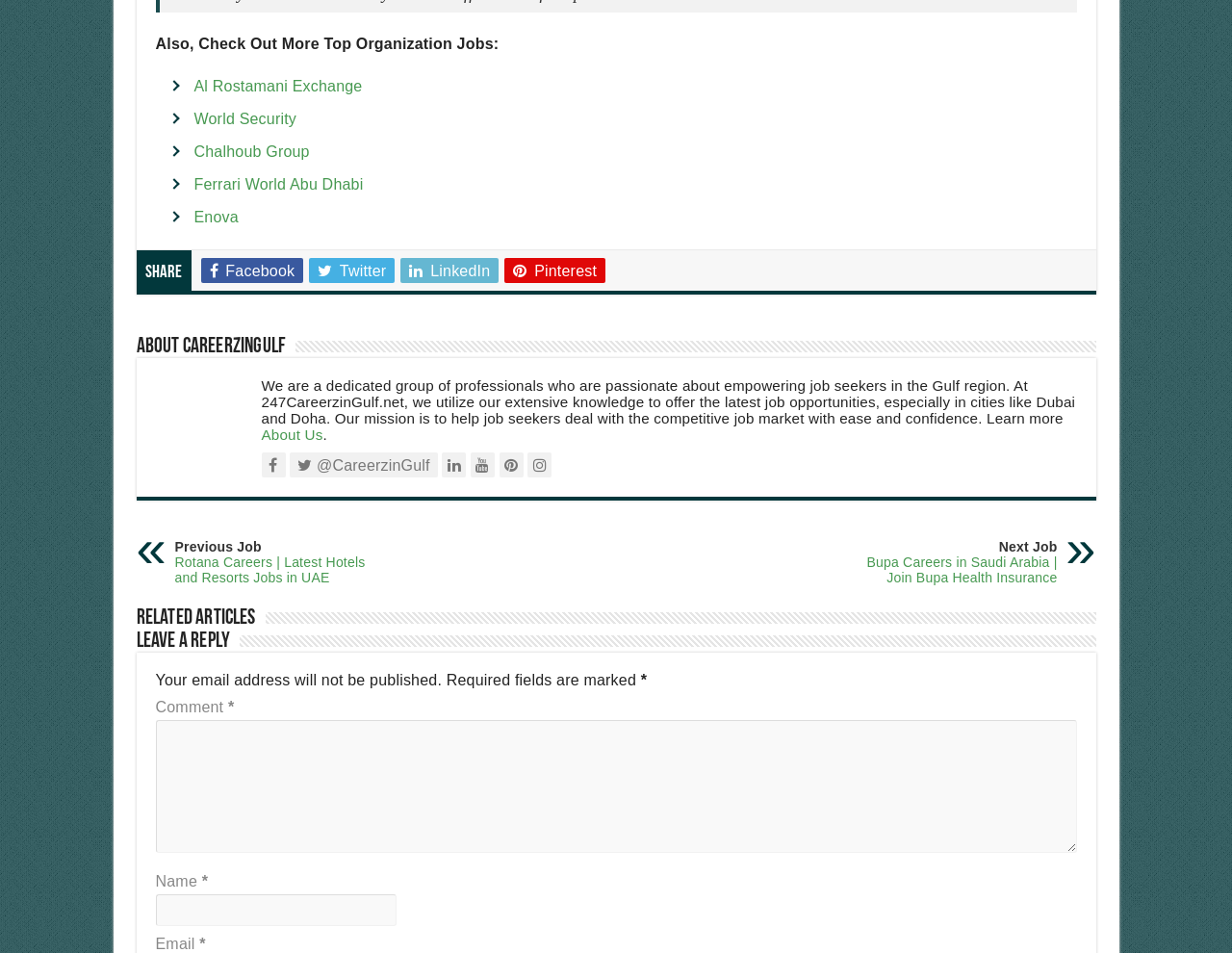Find the bounding box coordinates of the clickable area required to complete the following action: "Enter your name".

[0.126, 0.939, 0.321, 0.972]